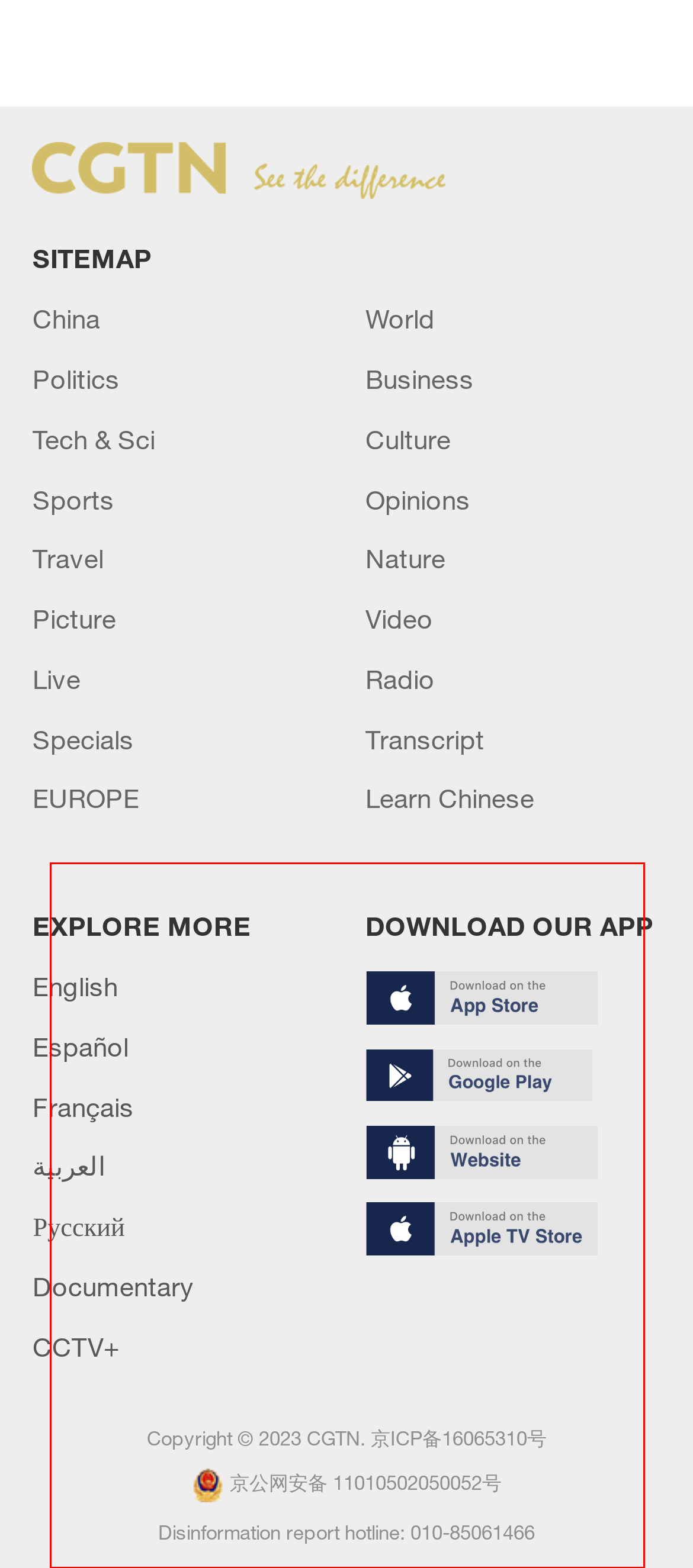Look at the webpage screenshot and recognize the text inside the red bounding box.

China's sovereignty and territorial integrity brooks no violation or separation. The Anti-Secession Law, formulated and enacted by the National People's Congress, has clear stipulations on major issues, including adhering to the one-China principle, deterring secessionist activities seeking "Taiwan independence" and opposing interference by external forces in the Taiwan question. Any schemes for "using Taiwan to contain China" and for supporting or conniving "Taiwan independence" separatist forces are doomed to fail. Any acts "seeking independence by soliciting foreign support" and undermining national reunification are bound to be brought to justice.